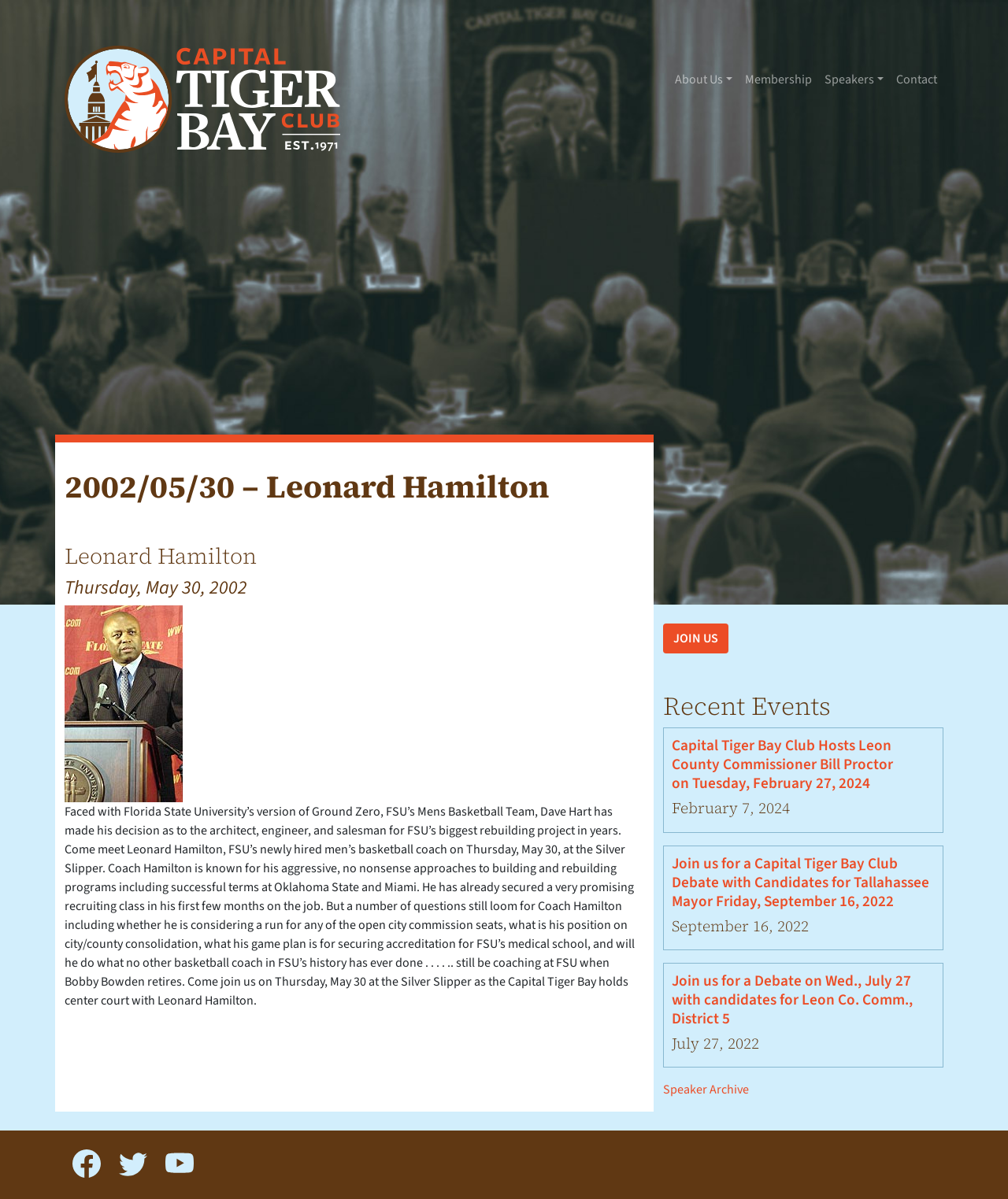Please identify the bounding box coordinates of the element that needs to be clicked to execute the following command: "View the 'About Us' page". Provide the bounding box using four float numbers between 0 and 1, formatted as [left, top, right, bottom].

[0.663, 0.053, 0.733, 0.08]